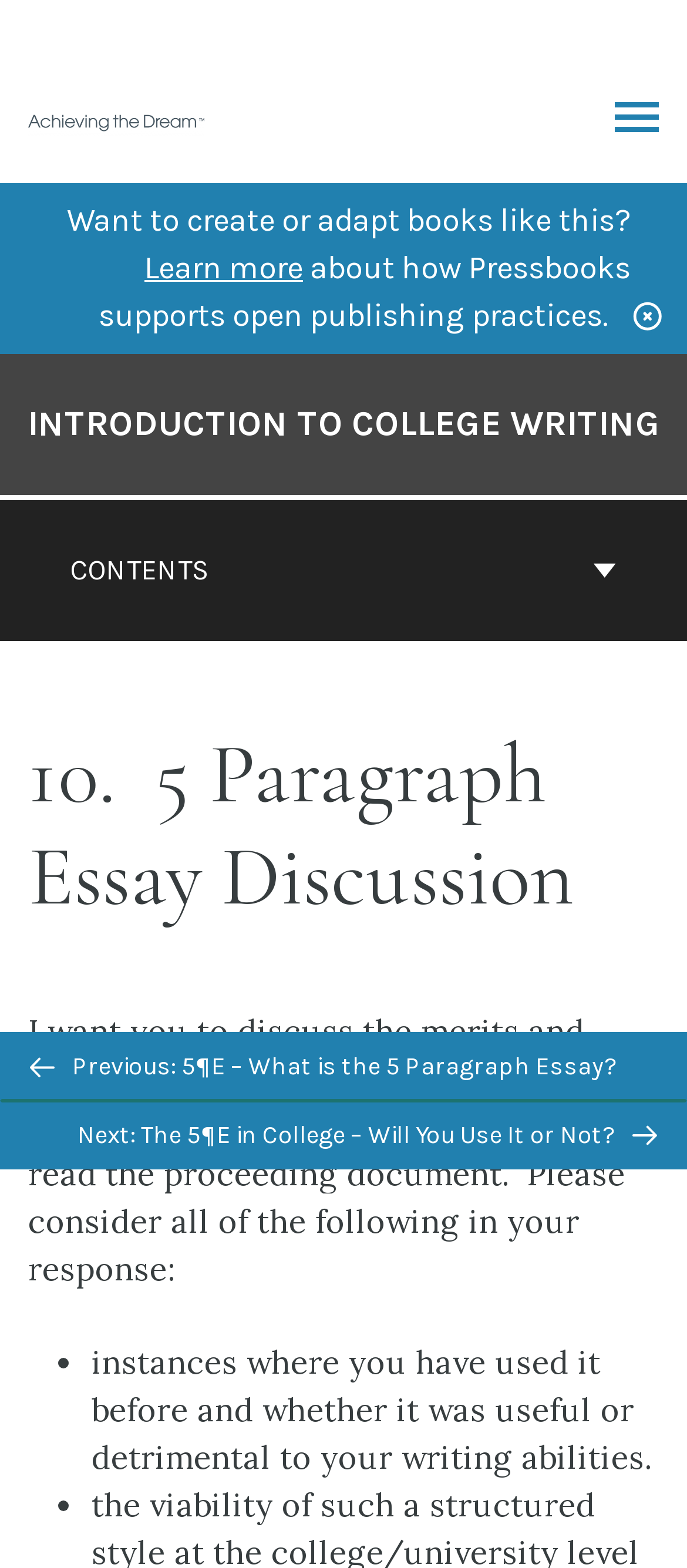Respond to the following query with just one word or a short phrase: 
What is the logo above the 'Toggle Menu' link?

Achieving the Dream | OER Course Library